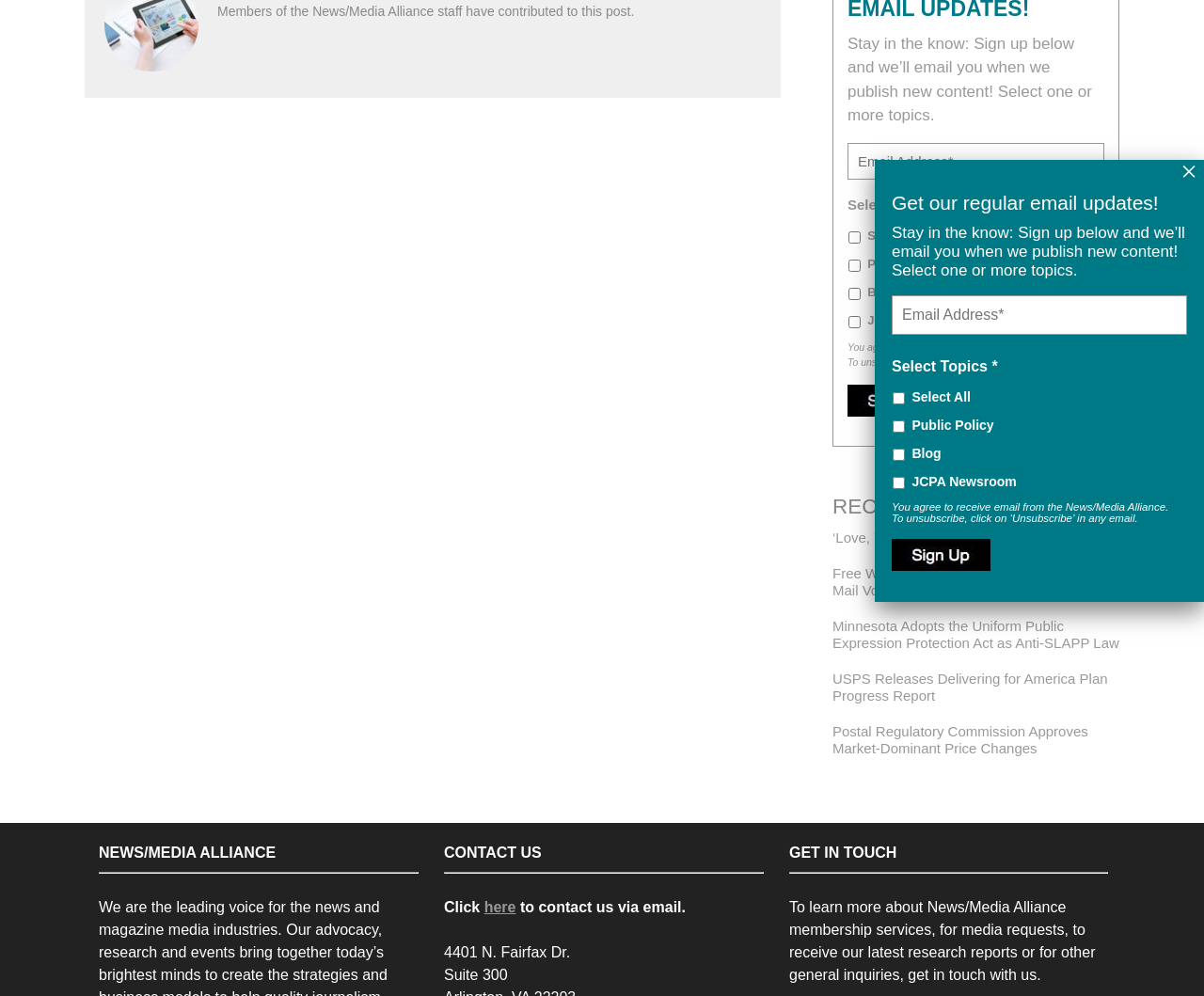Given the webpage screenshot, identify the bounding box of the UI element that matches this description: "name="input_6" placeholder="Email Address*"".

[0.704, 0.143, 0.917, 0.181]